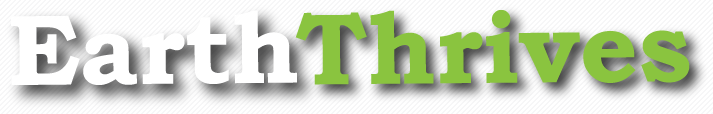What is the background of the text?
Based on the visual, give a brief answer using one word or a short phrase.

Subtle striped